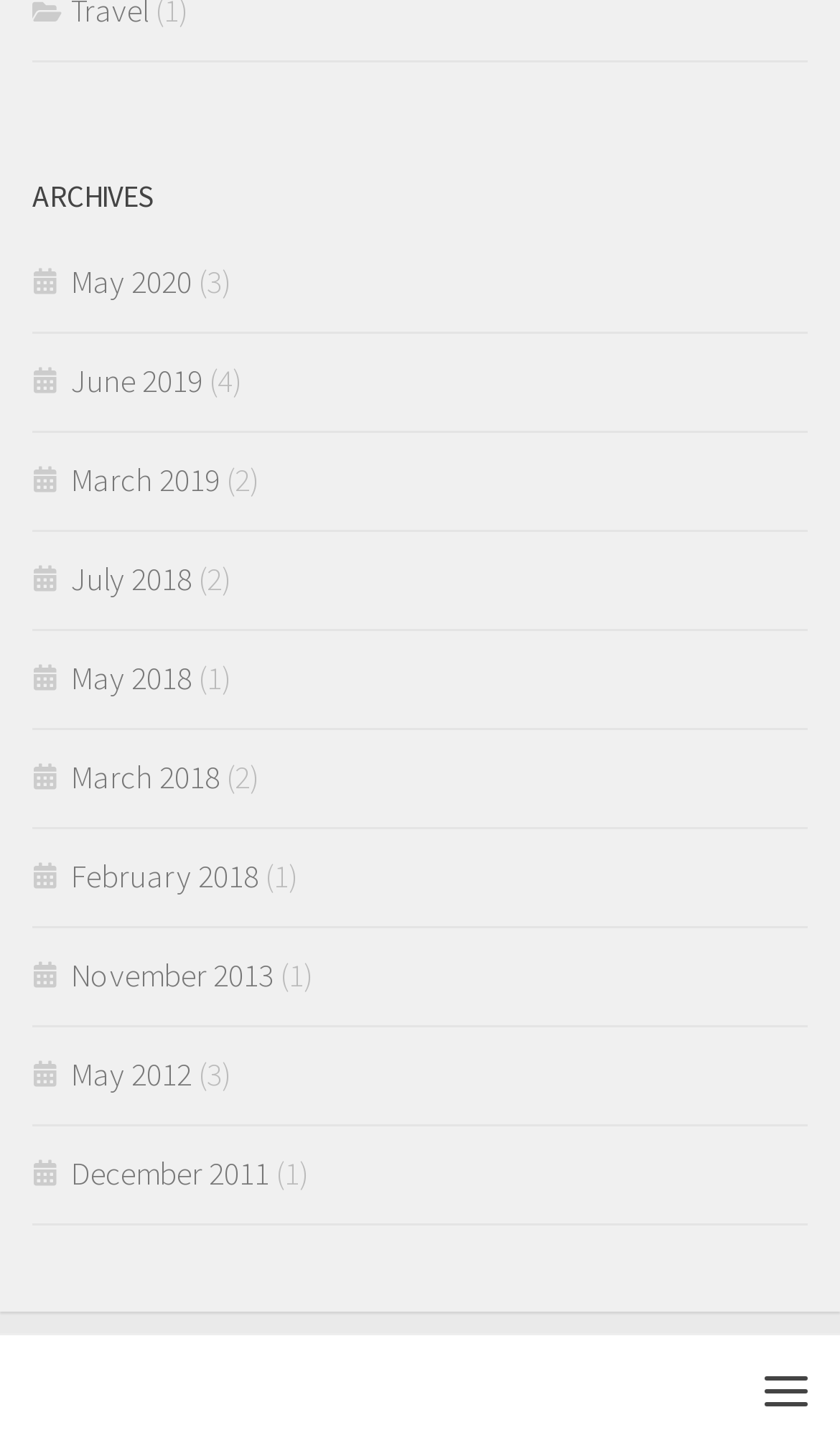How many archive links are available?
Answer with a single word or phrase, using the screenshot for reference.

12